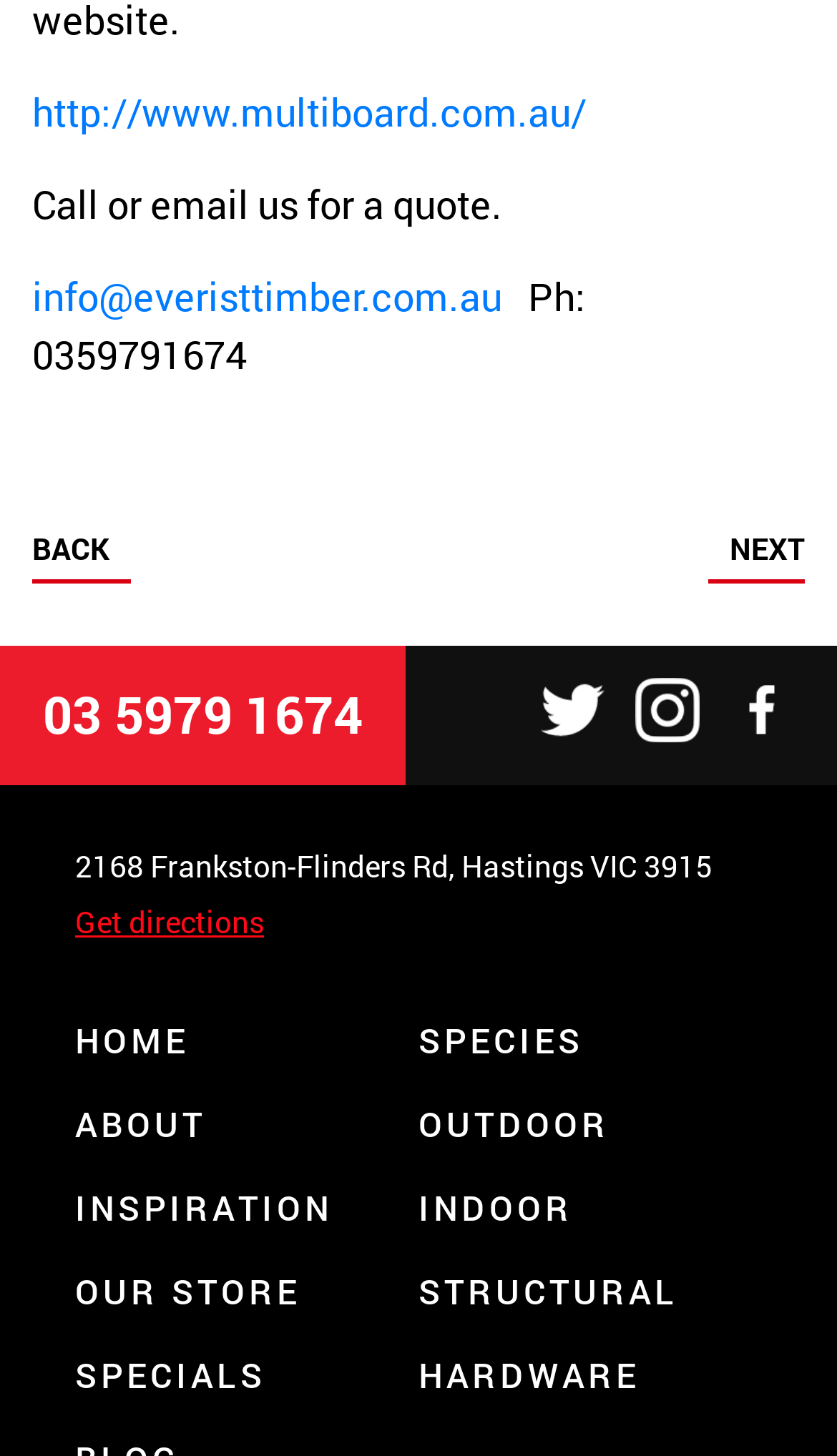Analyze the image and answer the question with as much detail as possible: 
What is the address of the store?

The address can be found in the middle section of the webpage, below the social media links.